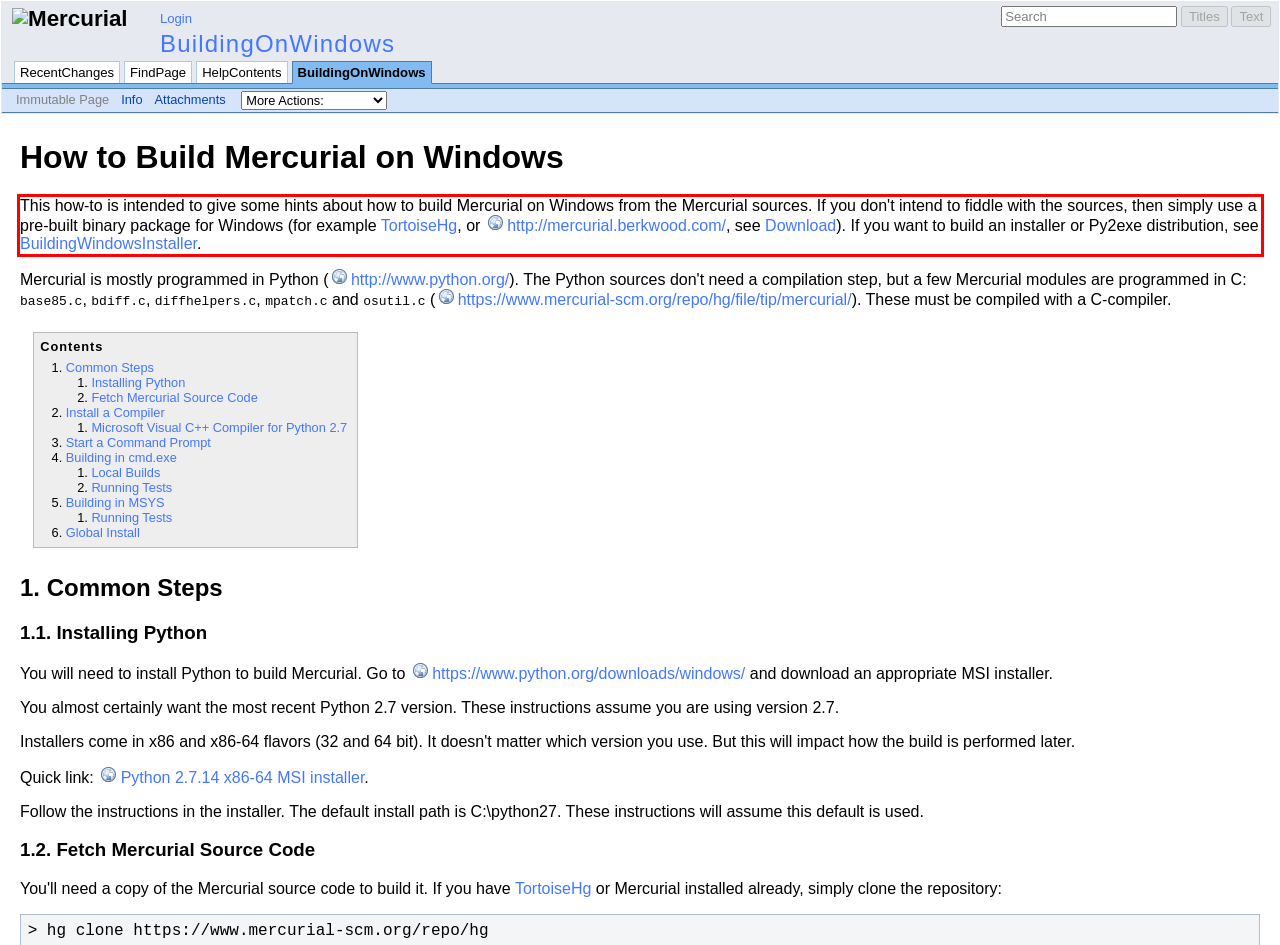You are given a screenshot showing a webpage with a red bounding box. Perform OCR to capture the text within the red bounding box.

This how-to is intended to give some hints about how to build Mercurial on Windows from the Mercurial sources. If you don't intend to fiddle with the sources, then simply use a pre-built binary package for Windows (for example TortoiseHg, or http://mercurial.berkwood.com/, see Download). If you want to build an installer or Py2exe distribution, see BuildingWindowsInstaller.